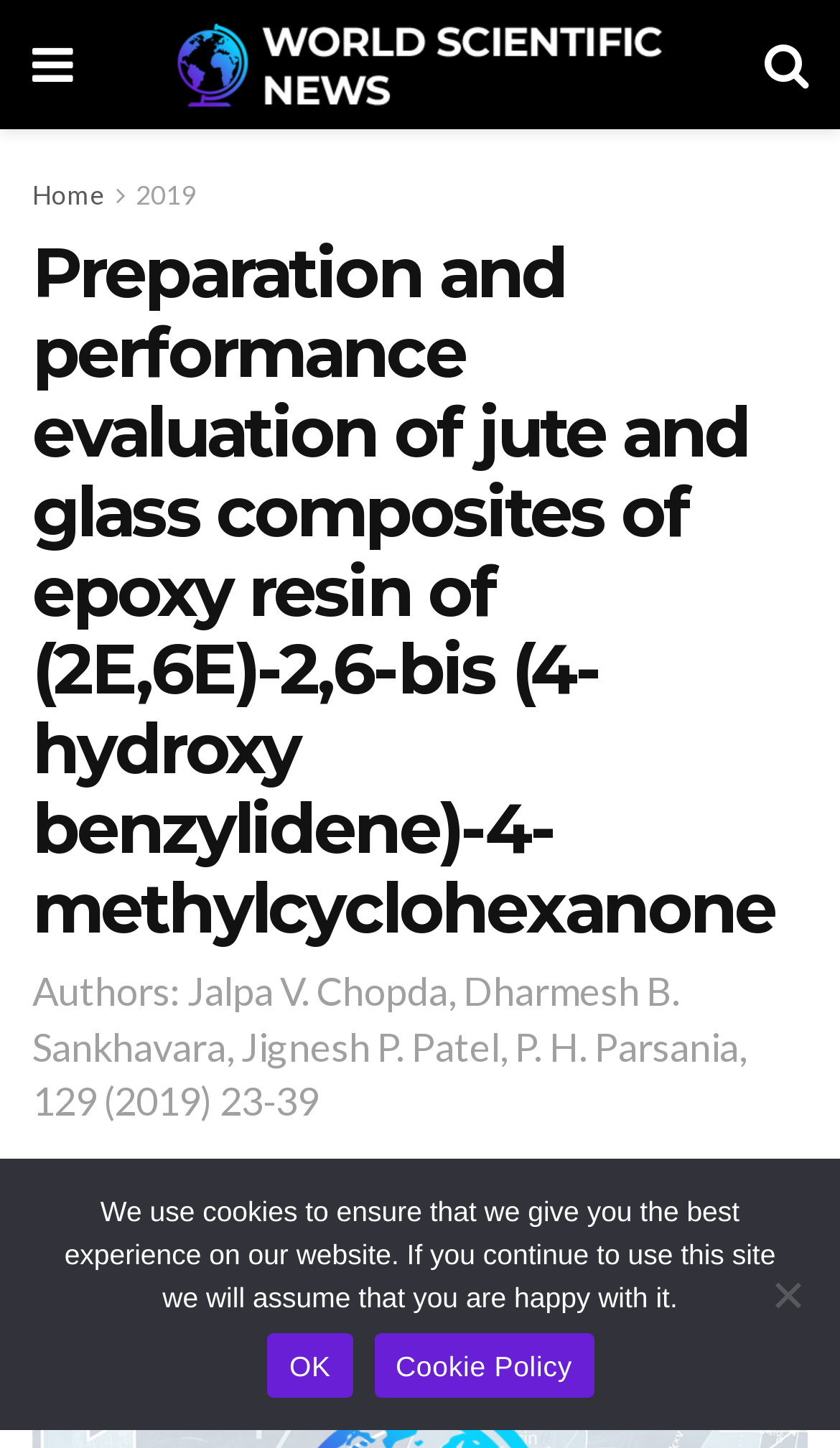How long does it take to read the article?
Based on the image, provide a one-word or brief-phrase response.

5 mins read